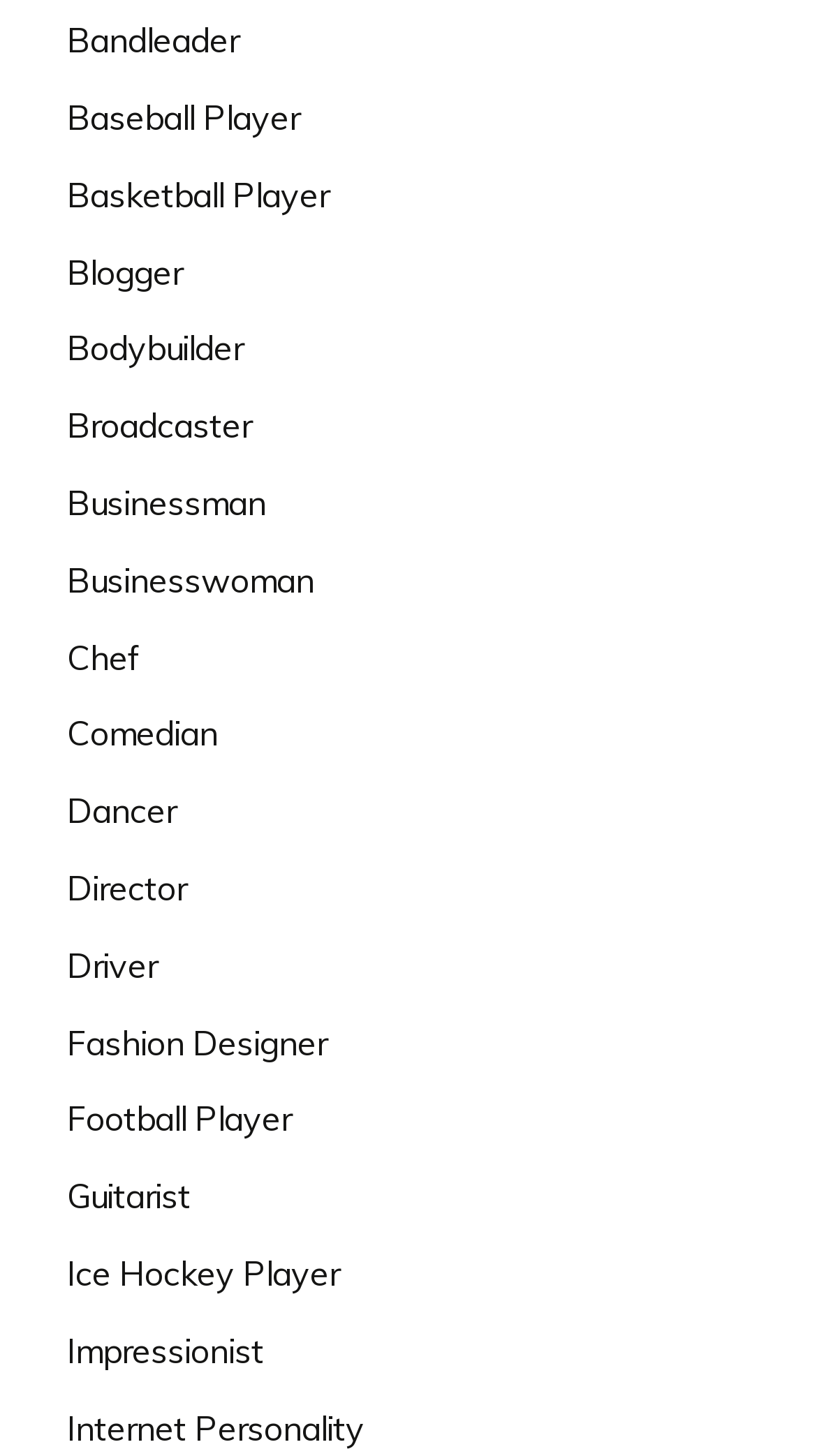Locate the bounding box of the UI element described in the following text: "Ice Hockey Player".

[0.082, 0.86, 0.415, 0.889]